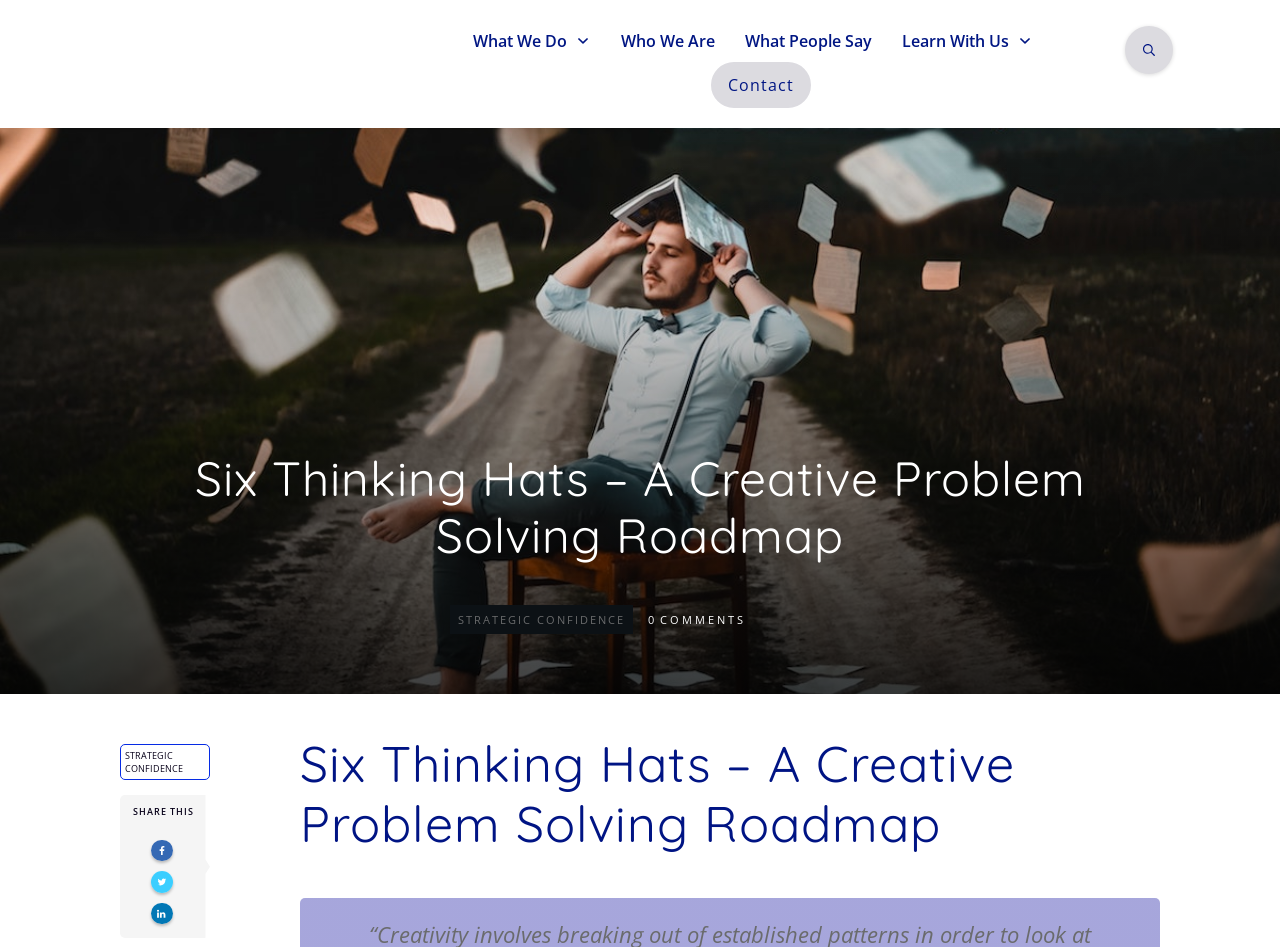What is the text next to the '0' in the middle of the webpage?
Answer the question using a single word or phrase, according to the image.

COMMENTS